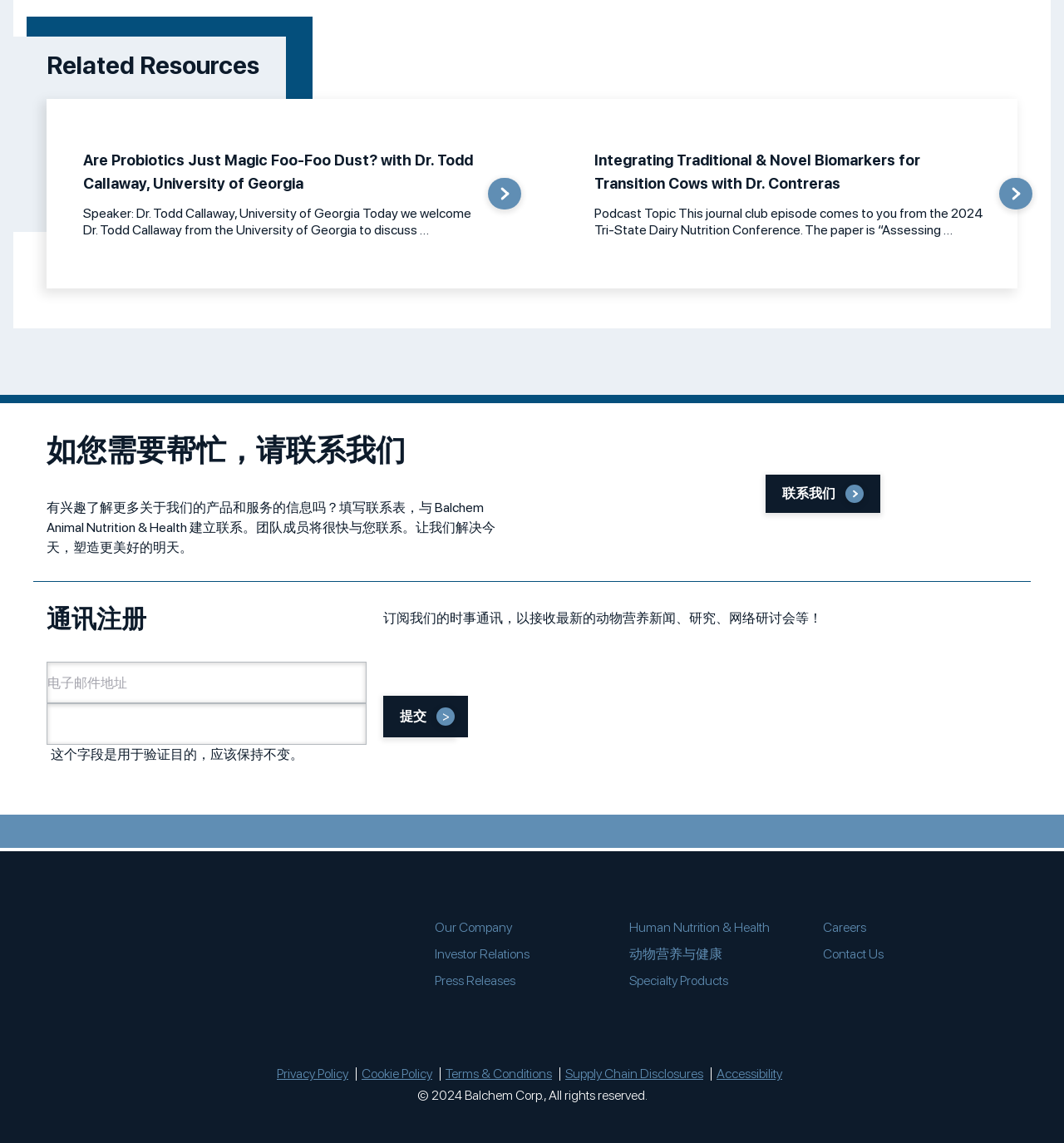Please locate the bounding box coordinates of the region I need to click to follow this instruction: "Fill out the contact form".

[0.044, 0.579, 0.345, 0.615]